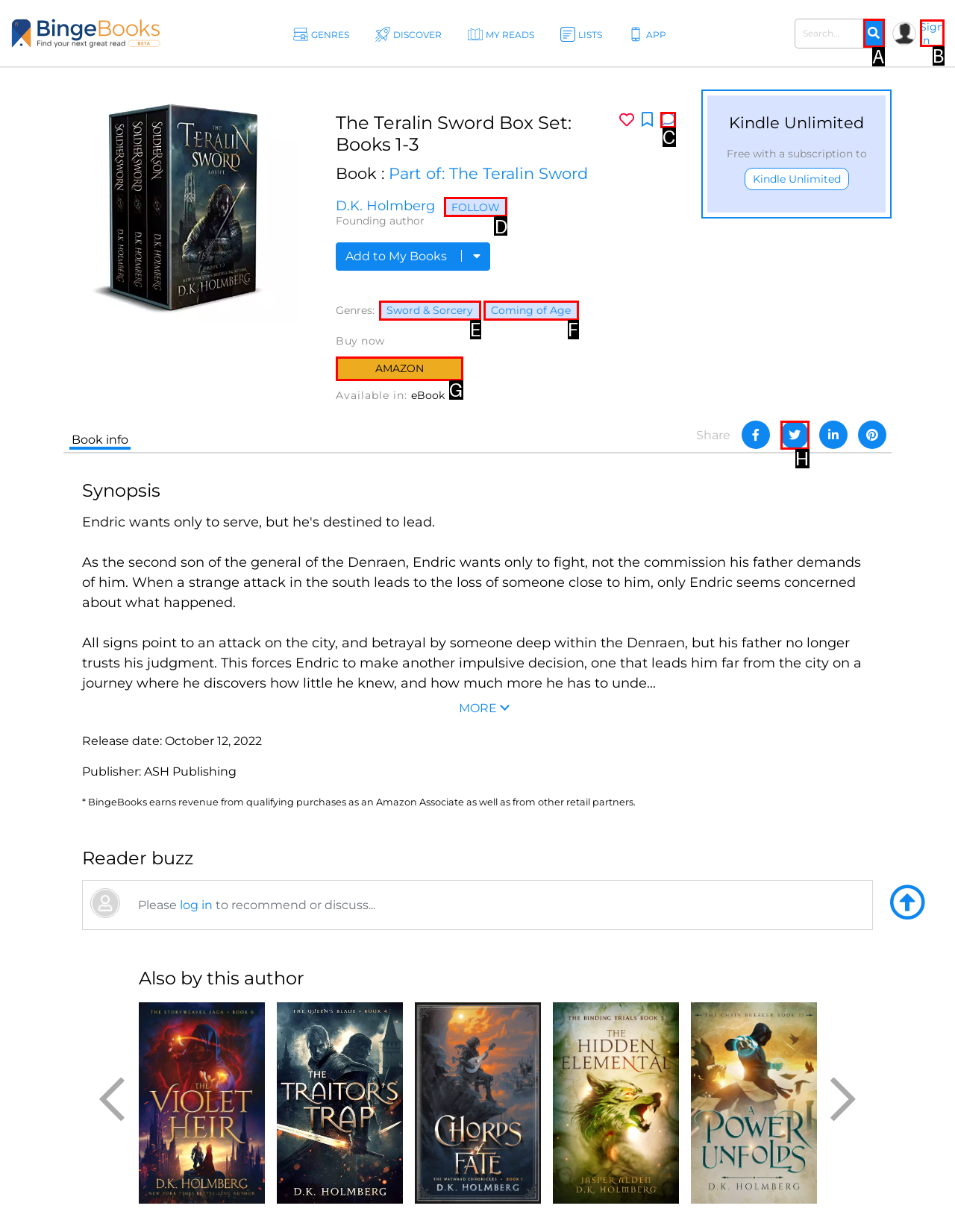Identify the appropriate lettered option to execute the following task: Follow the author
Respond with the letter of the selected choice.

D